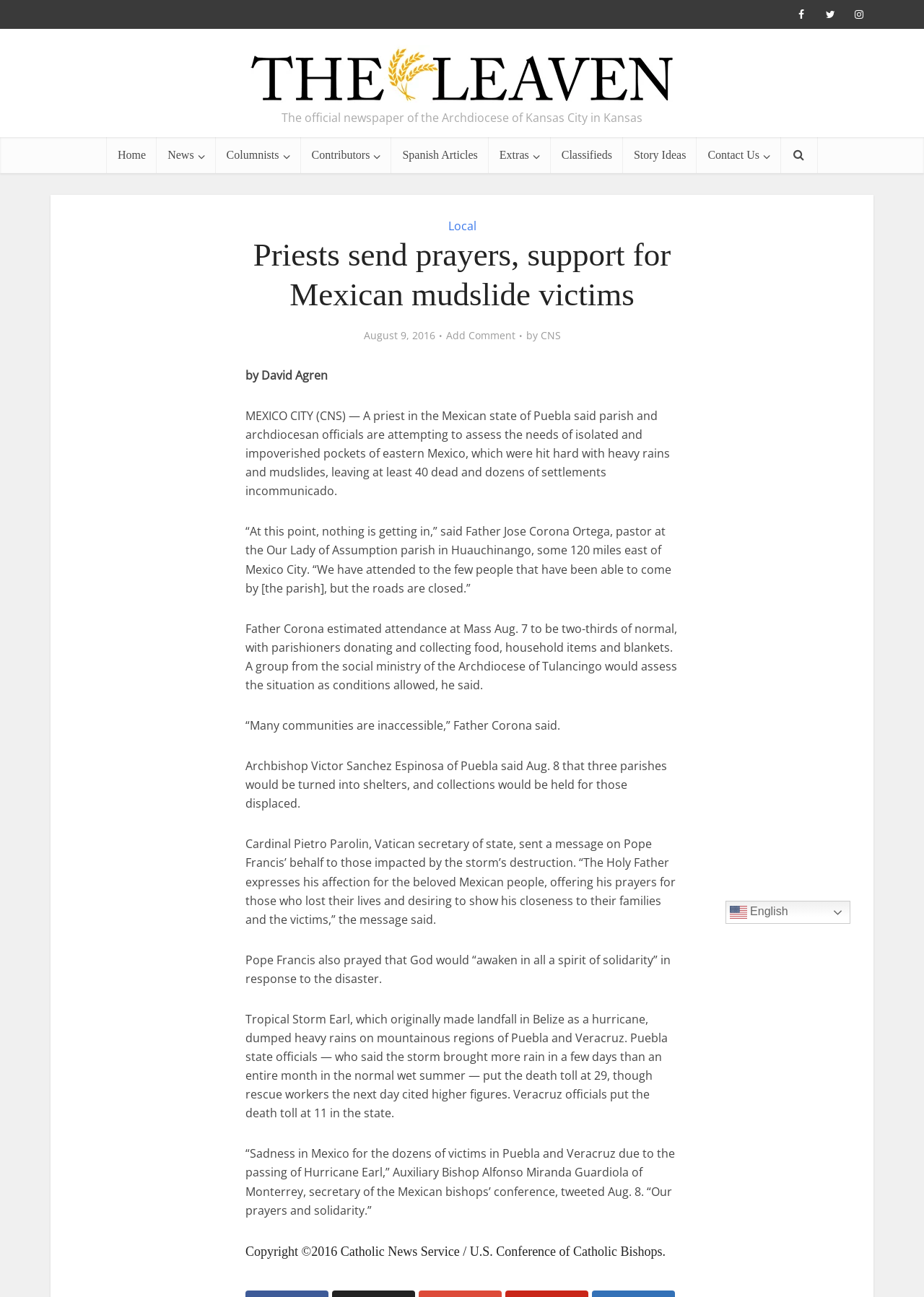What is the name of the parish mentioned in the article?
Carefully examine the image and provide a detailed answer to the question.

I found the answer by reading the article, which mentions Father Jose Corona Ortega, the pastor at the Our Lady of Assumption parish in Huauchinango.